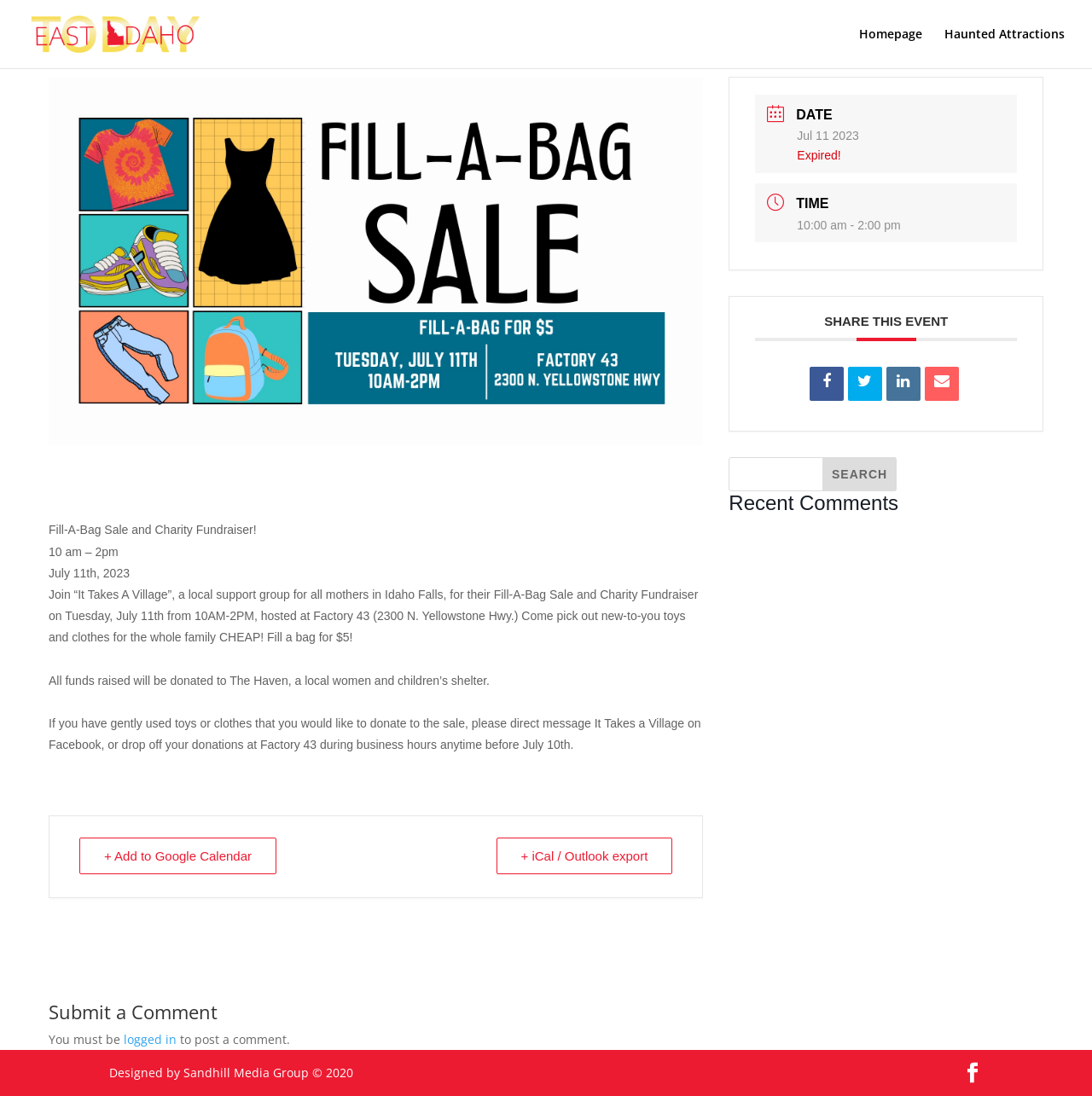Find the bounding box coordinates of the element I should click to carry out the following instruction: "Add to Google Calendar".

[0.073, 0.765, 0.253, 0.798]